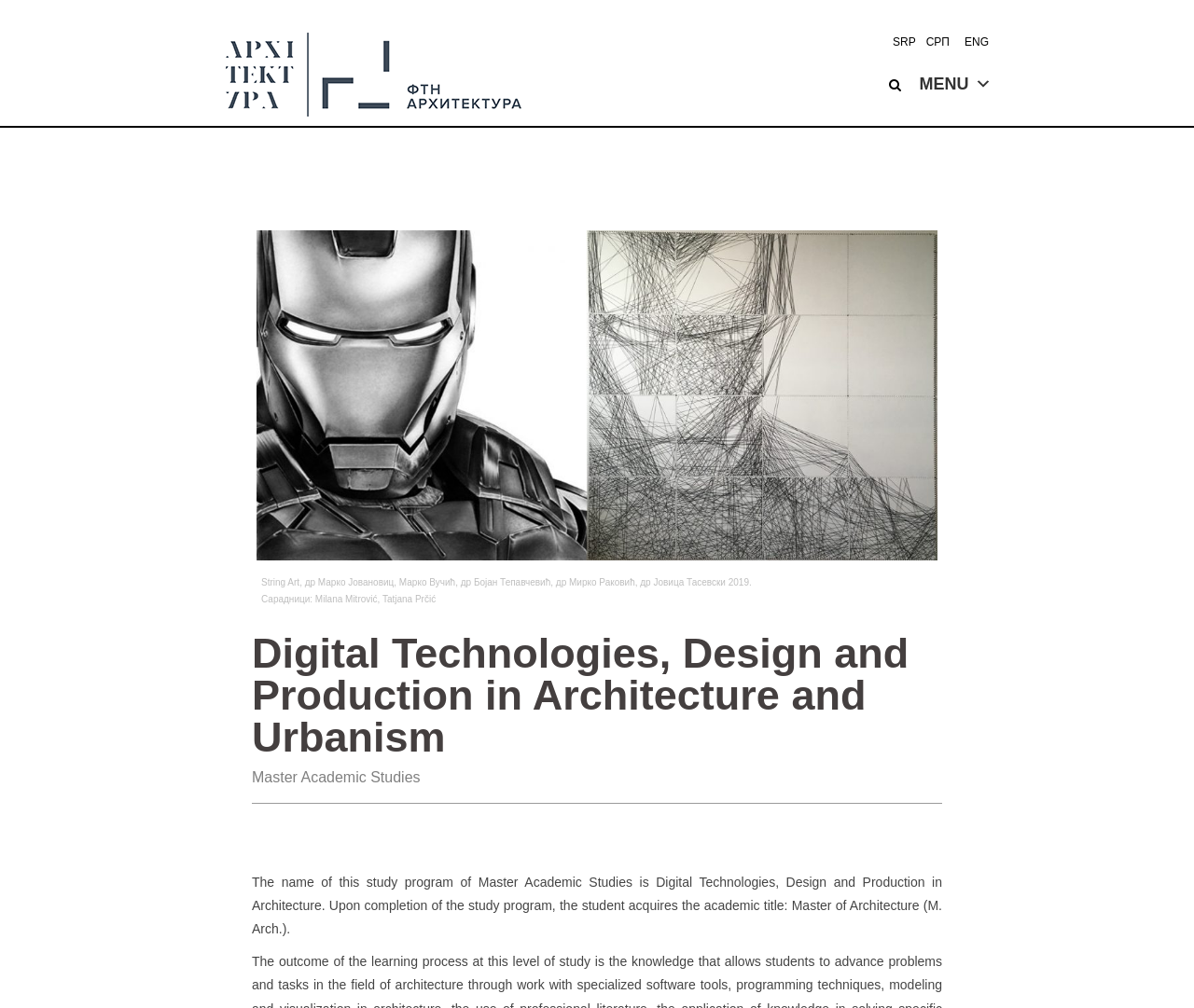Based on the element description: "MENU", identify the bounding box coordinates for this UI element. The coordinates must be four float numbers between 0 and 1, listed as [left, top, right, bottom].

[0.762, 0.051, 0.838, 0.088]